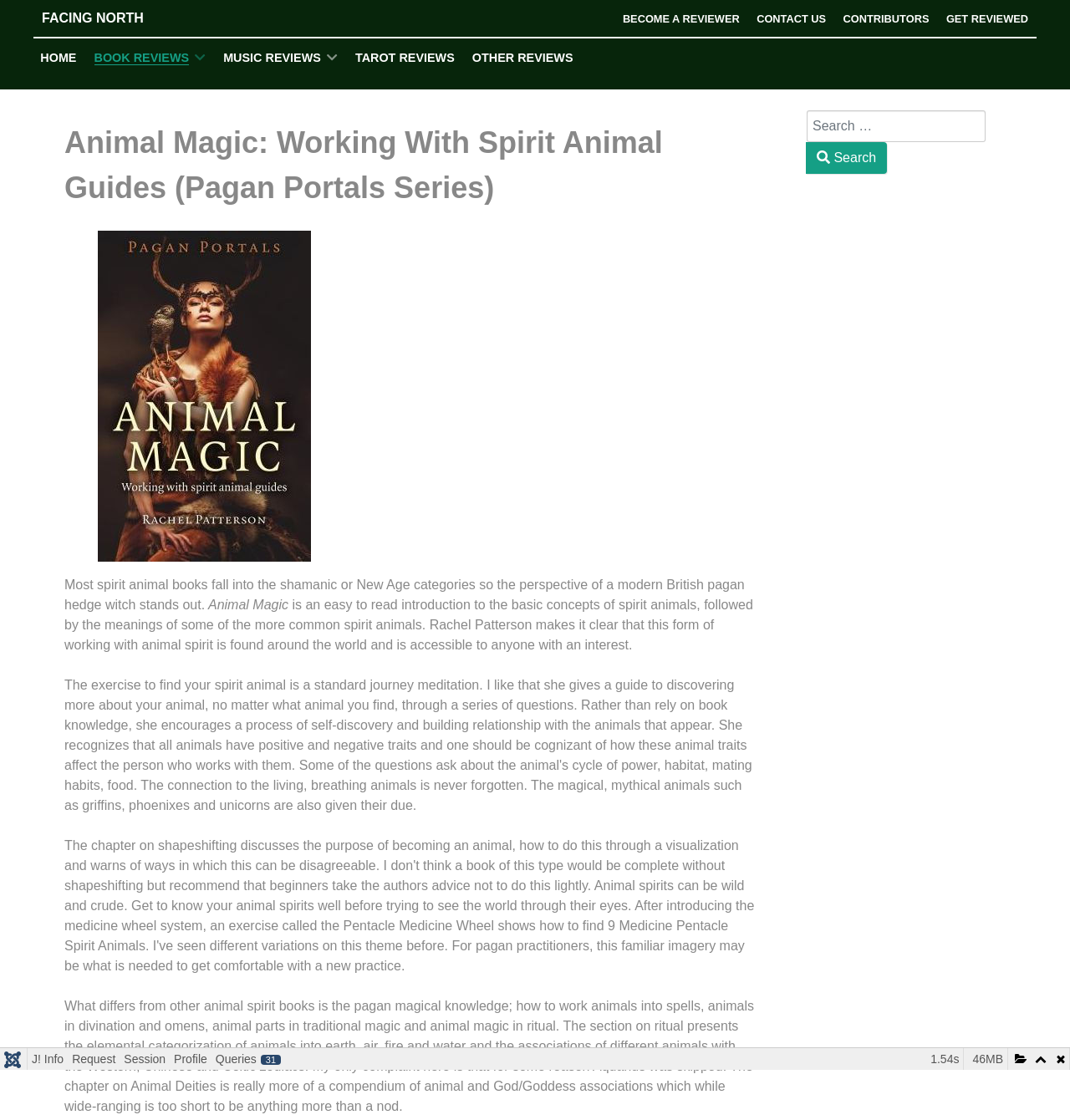Using the information shown in the image, answer the question with as much detail as possible: What is the file size of the webpage?

The file size of the webpage is indicated by the text '46MB' located at the bottom of the webpage. This text is a static text element and provides information about the size of the webpage.